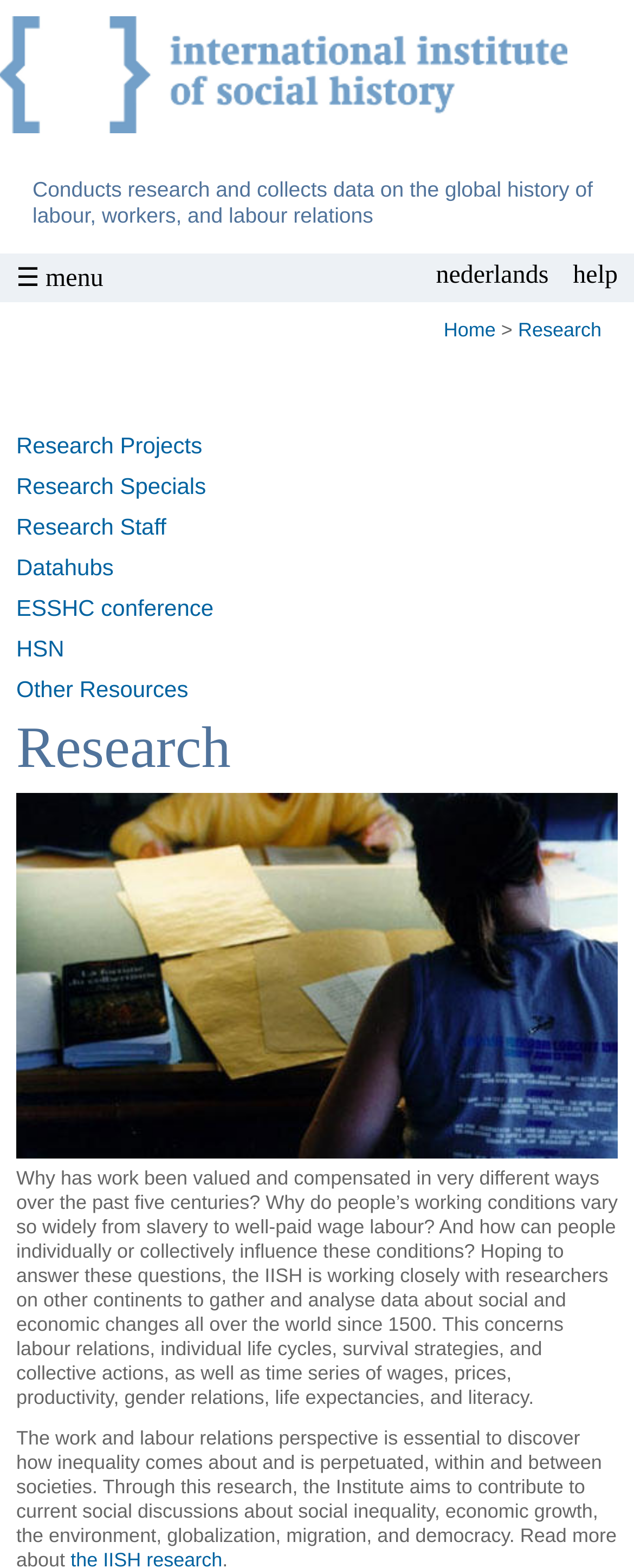Identify the bounding box coordinates of the part that should be clicked to carry out this instruction: "View Research page".

[0.817, 0.203, 0.949, 0.217]